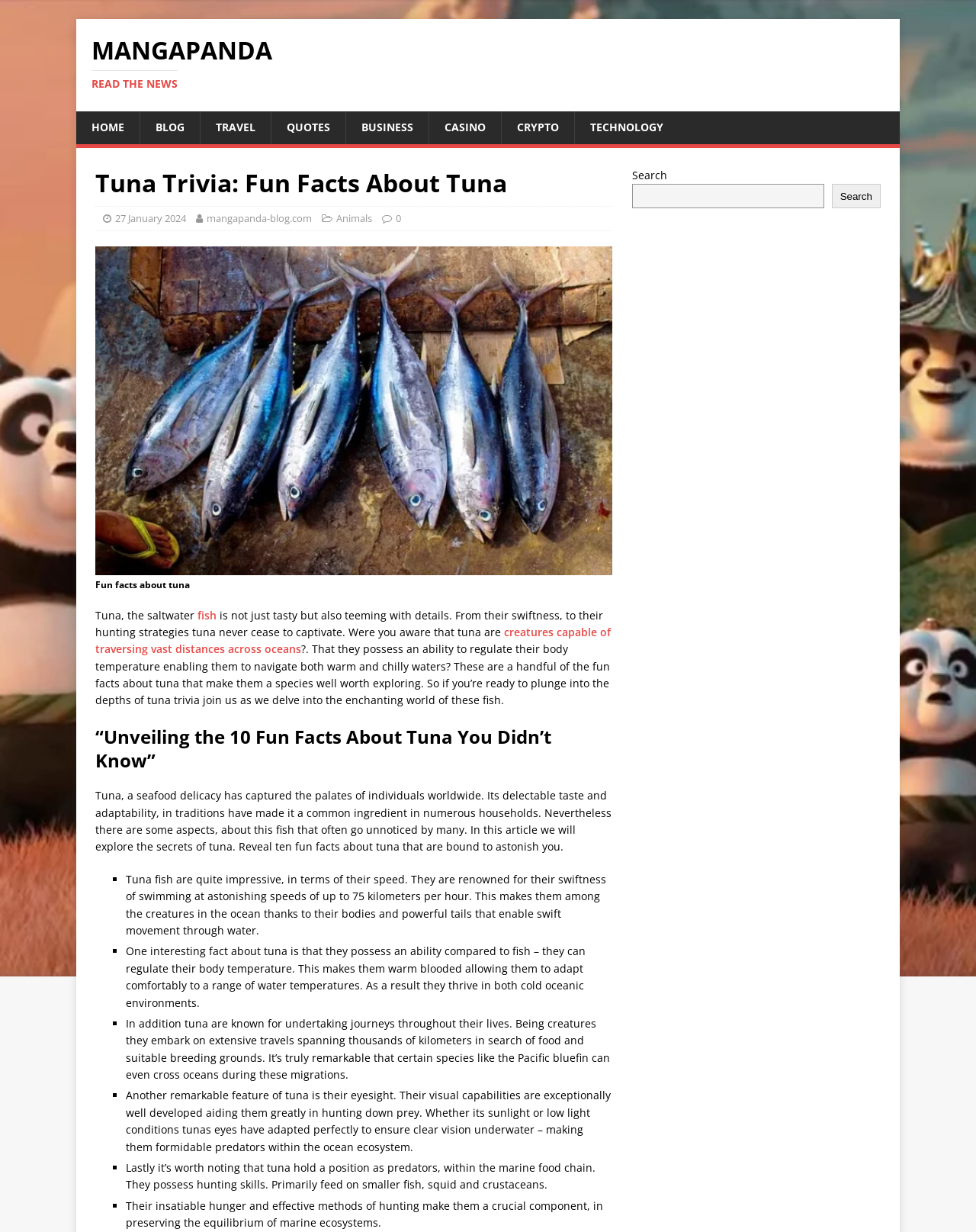Specify the bounding box coordinates of the element's region that should be clicked to achieve the following instruction: "Search for something". The bounding box coordinates consist of four float numbers between 0 and 1, in the format [left, top, right, bottom].

[0.647, 0.149, 0.844, 0.169]